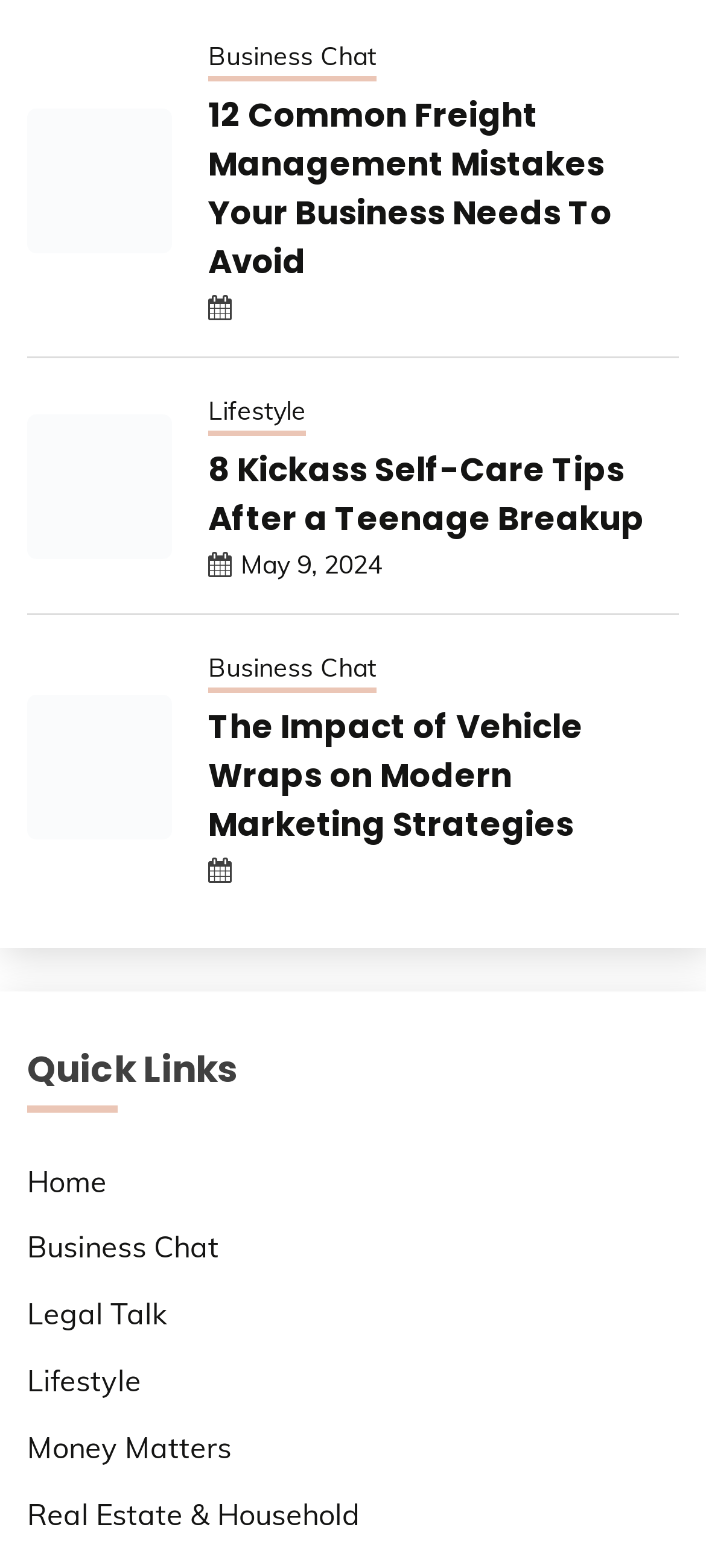Please pinpoint the bounding box coordinates for the region I should click to adhere to this instruction: "View the impact of vehicle wraps on modern marketing strategies".

[0.038, 0.443, 0.244, 0.535]